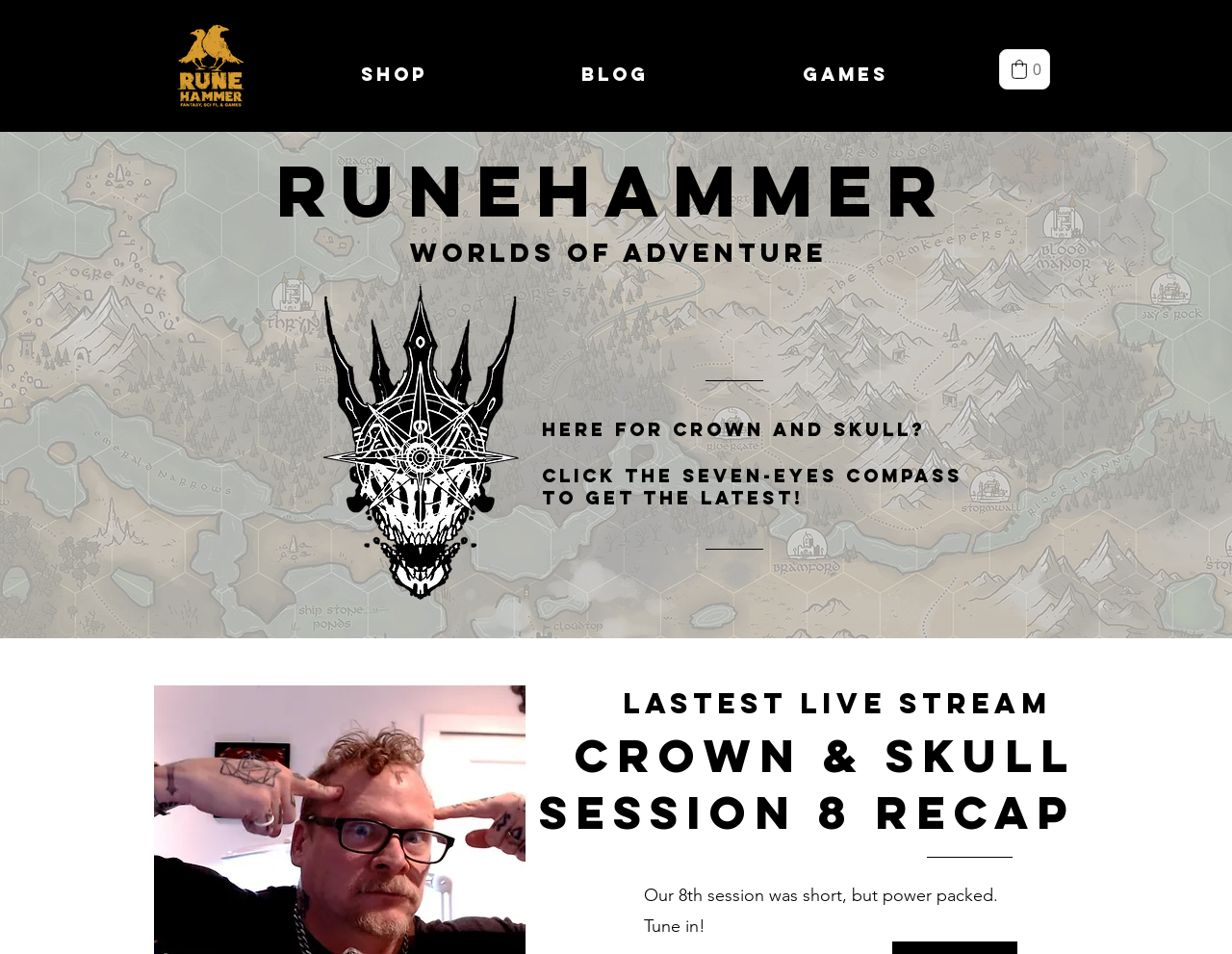Identify the bounding box for the UI element described as: "Shop". Ensure the coordinates are four float numbers between 0 and 1, formatted as [left, top, right, bottom].

[0.23, 0.043, 0.409, 0.094]